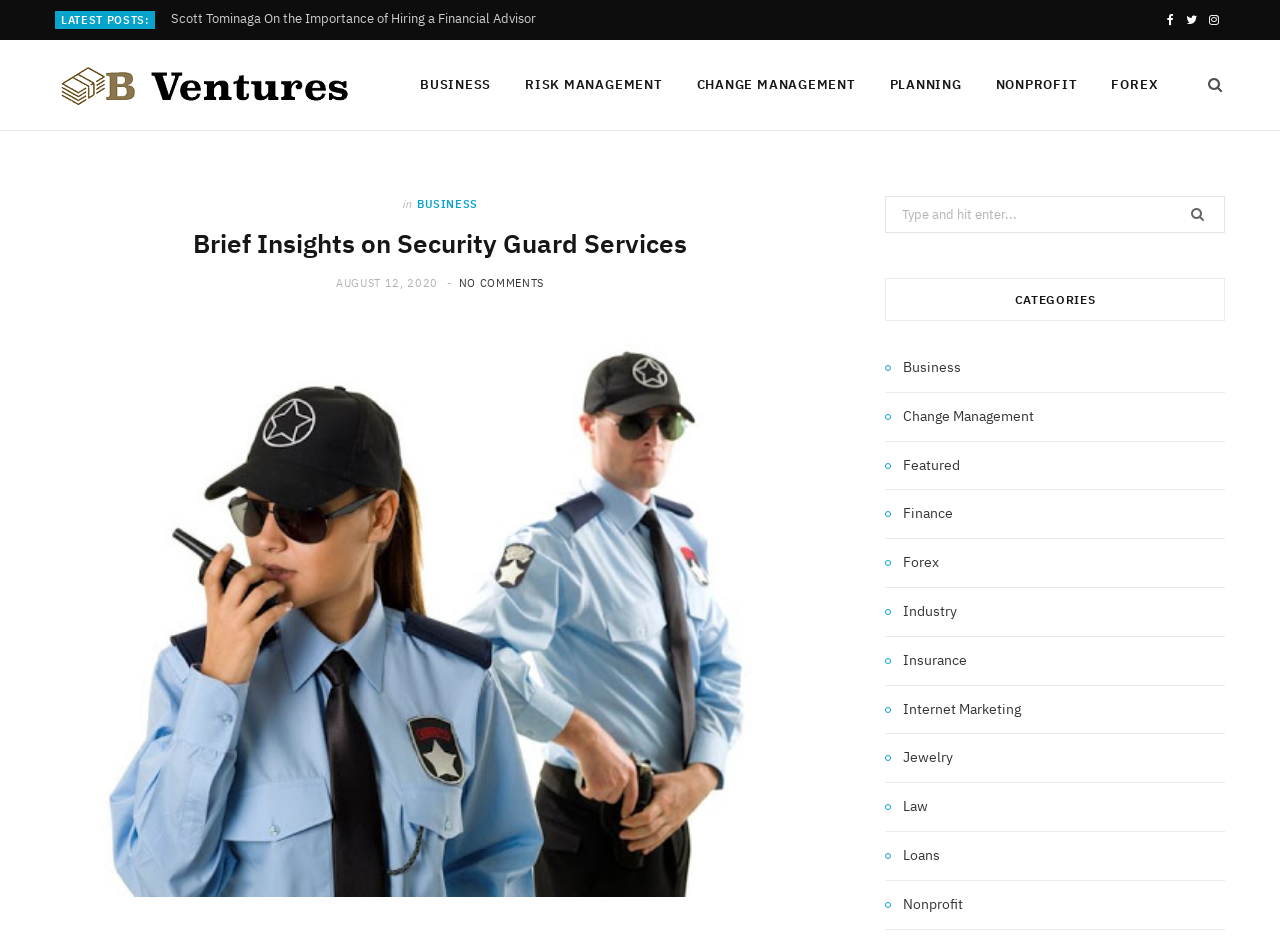How many social media links are present in the top-right corner?
Using the visual information, reply with a single word or short phrase.

3